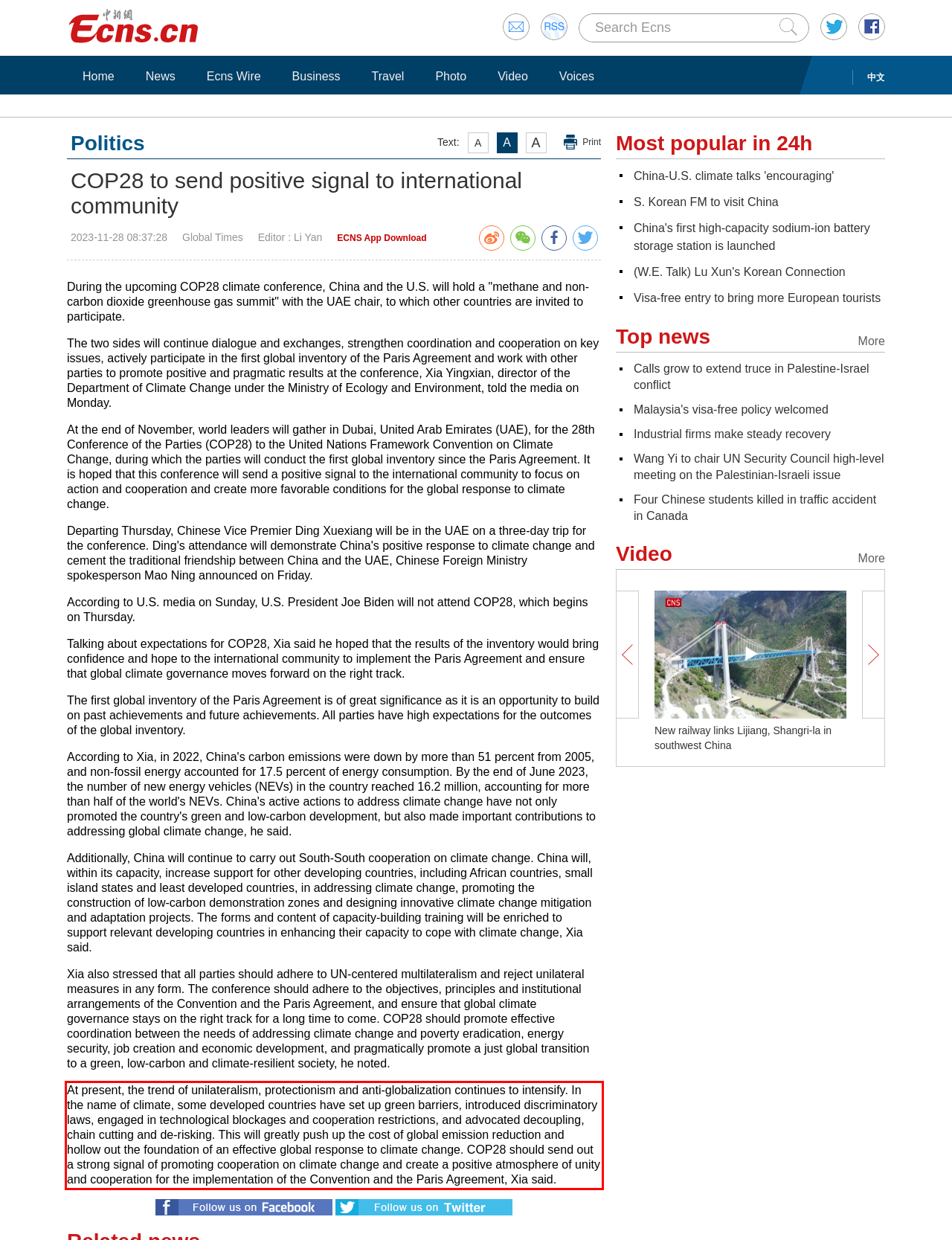Please examine the screenshot of the webpage and read the text present within the red rectangle bounding box.

At present, the trend of unilateralism, protectionism and anti-globalization continues to intensify. In the name of climate, some developed countries have set up green barriers, introduced discriminatory laws, engaged in technological blockages and cooperation restrictions, and advocated decoupling, chain cutting and de-risking. This will greatly push up the cost of global emission reduction and hollow out the foundation of an effective global response to climate change. COP28 should send out a strong signal of promoting cooperation on climate change and create a positive atmosphere of unity and cooperation for the implementation of the Convention and the Paris Agreement, Xia said.